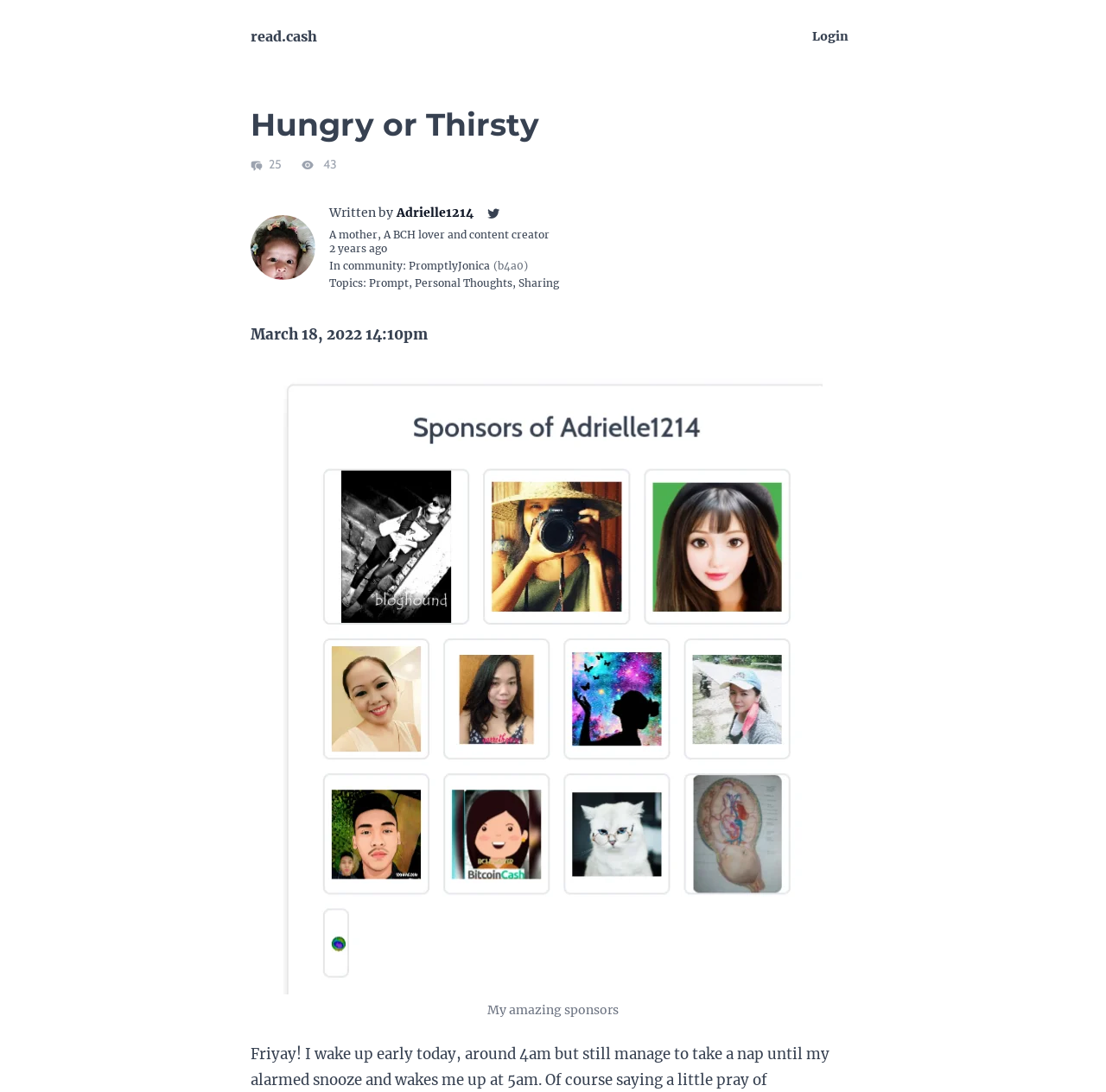Locate the bounding box coordinates for the element described below: "AEDR JOURNAL". The coordinates must be four float values between 0 and 1, formatted as [left, top, right, bottom].

None